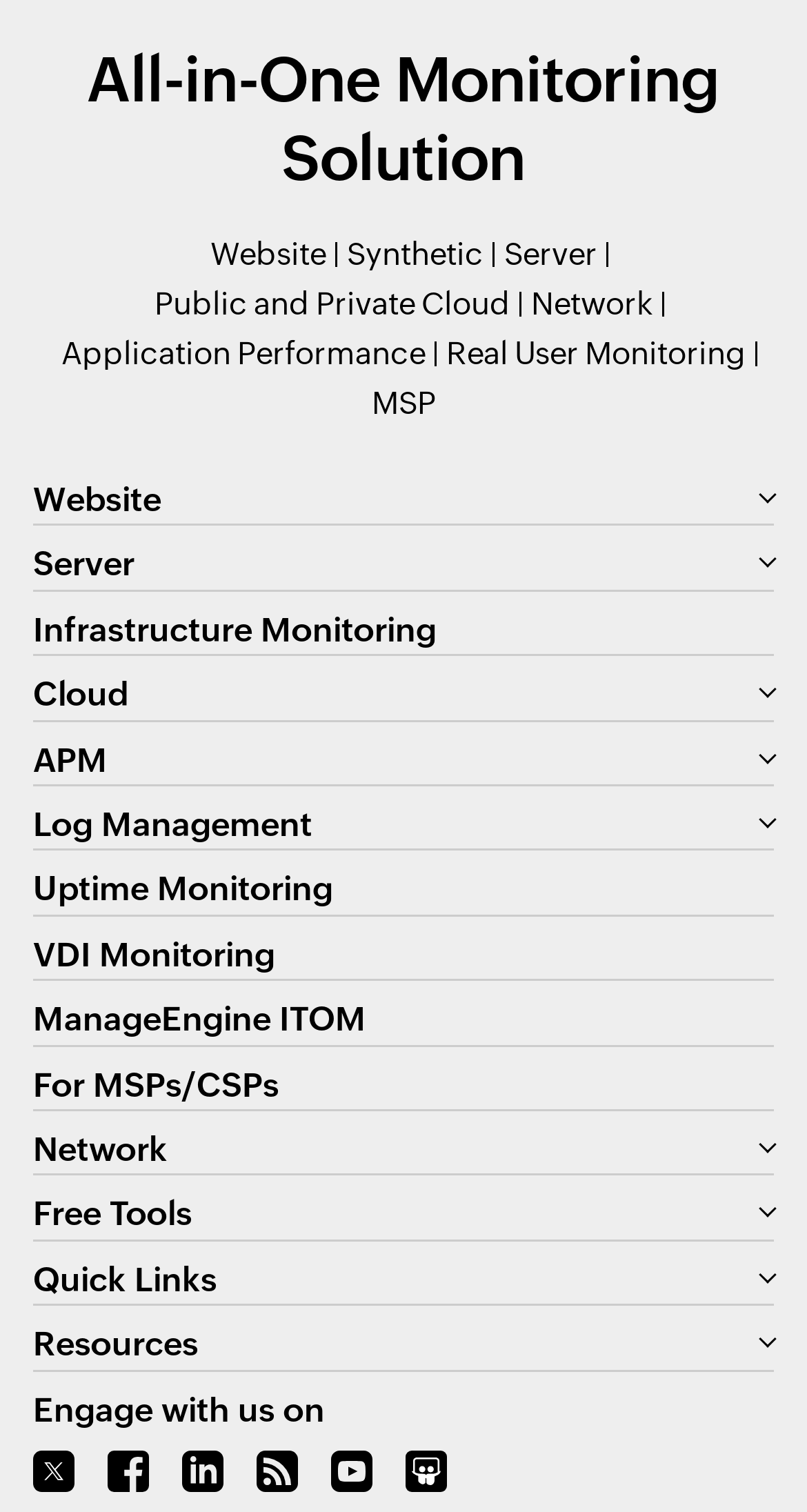Locate the bounding box coordinates of the clickable area to execute the instruction: "Follow us on Twitter". Provide the coordinates as four float numbers between 0 and 1, represented as [left, top, right, bottom].

[0.041, 0.959, 0.092, 0.987]